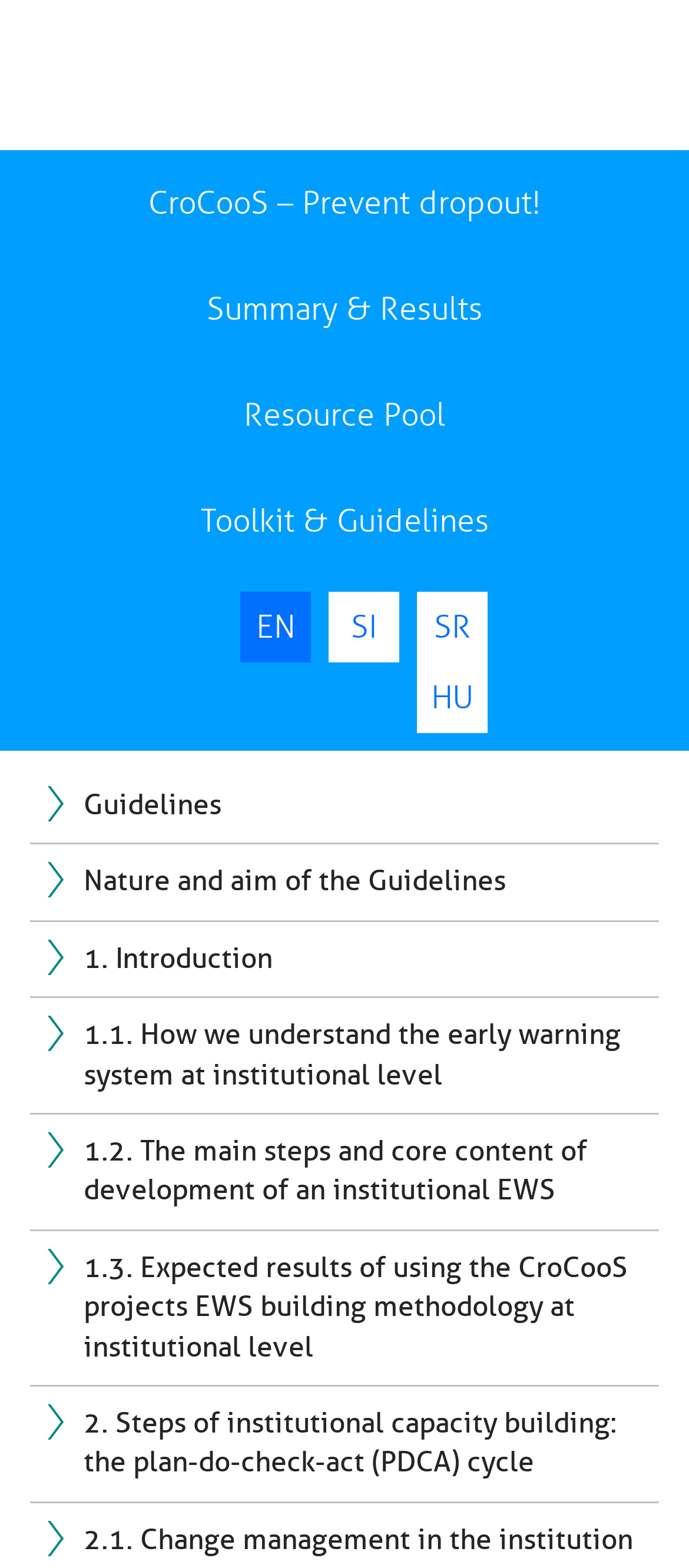What is the 'CroCooS' project about?
Please answer using one word or phrase, based on the screenshot.

Prevent dropout